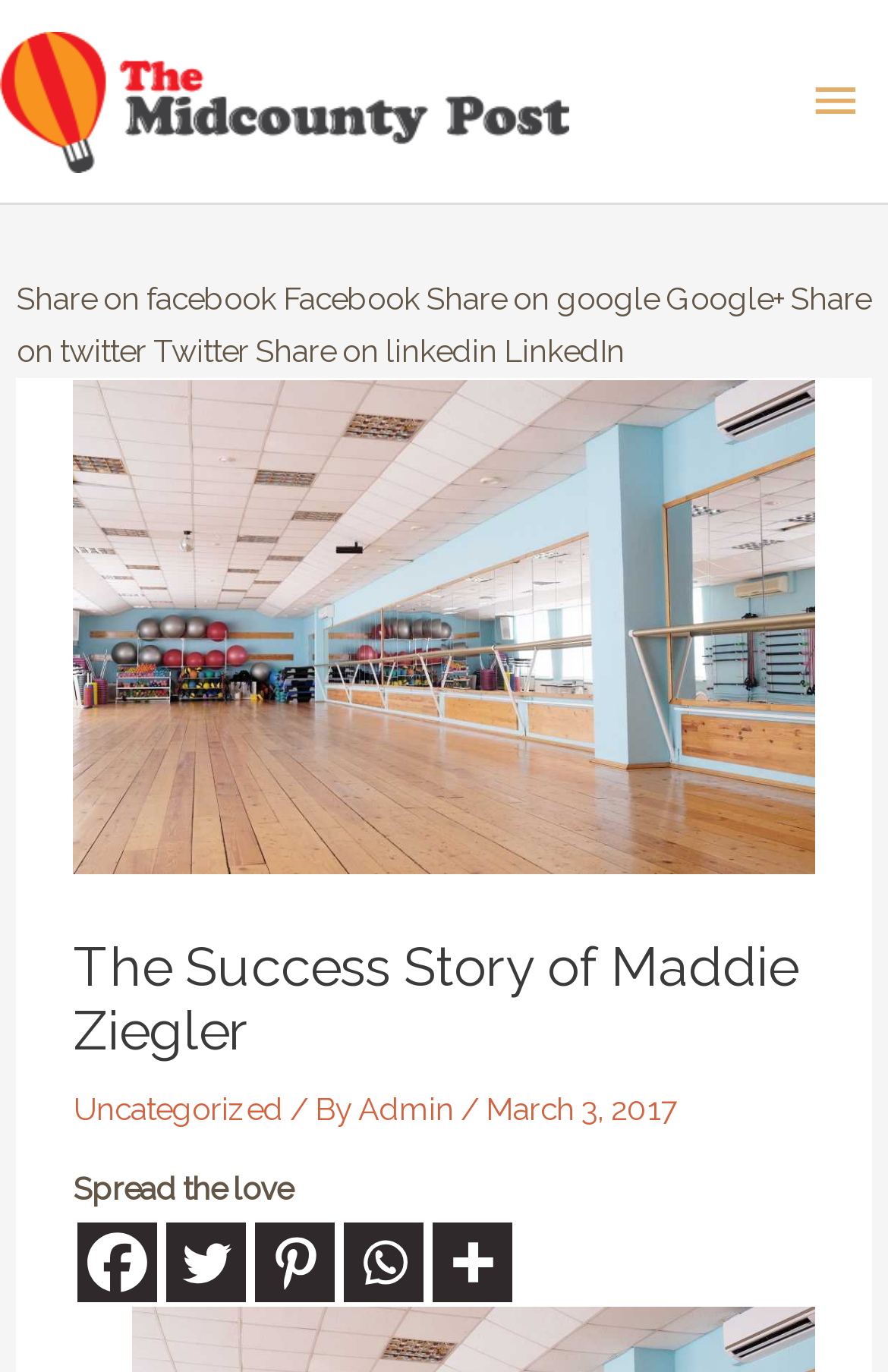What social media platforms are available for sharing?
Analyze the image and deliver a detailed answer to the question.

I found the answer by looking at the link elements at the bottom of the webpage, which have the text 'Facebook', 'Twitter', 'Pinterest', 'Whatsapp', and 'More'.